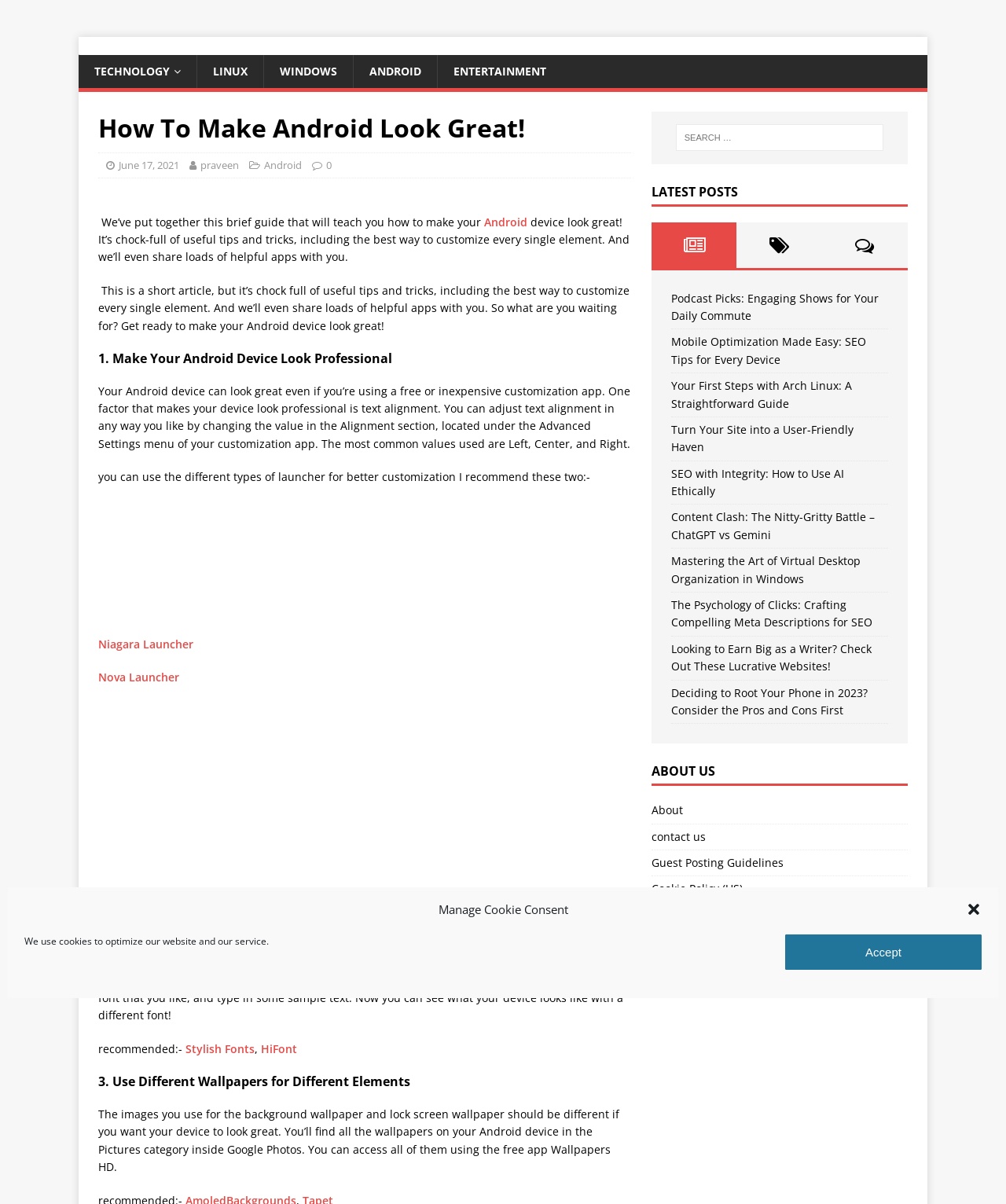Explain in detail what you observe on this webpage.

This webpage is about customizing an Android device to make it look great. At the top, there is a dialog box for managing cookie consent with a close button, a static text explaining the use of cookies, and an accept button. Below the dialog box, there is a link to the website's homepage, "etecreview", accompanied by a small image of the website's logo.

The main content of the webpage is divided into sections. The first section has a heading "How To Make Android Look Great!" followed by a brief introduction to the guide. The introduction is written in a few paragraphs, explaining that the guide will teach users how to customize their Android device to make it look great.

The guide is then divided into three main sections, each with a heading and a detailed explanation. The first section is about making the Android device look professional by adjusting text alignment. The second section is about changing the font to make it look more stylish, with recommendations for stylish fonts. The third section is about using different wallpapers for different elements, with a suggestion to use the free app Wallpapers HD to access a variety of wallpapers.

On the right side of the webpage, there is a search bar and a section for latest posts, which includes links to various articles on technology, SEO, and other related topics. Below the latest posts section, there is an about us section with links to pages about the website, contact information, guest posting guidelines, and other policies.

Throughout the webpage, there are several advertisements and iframe elements, which are not explicitly described in the content.